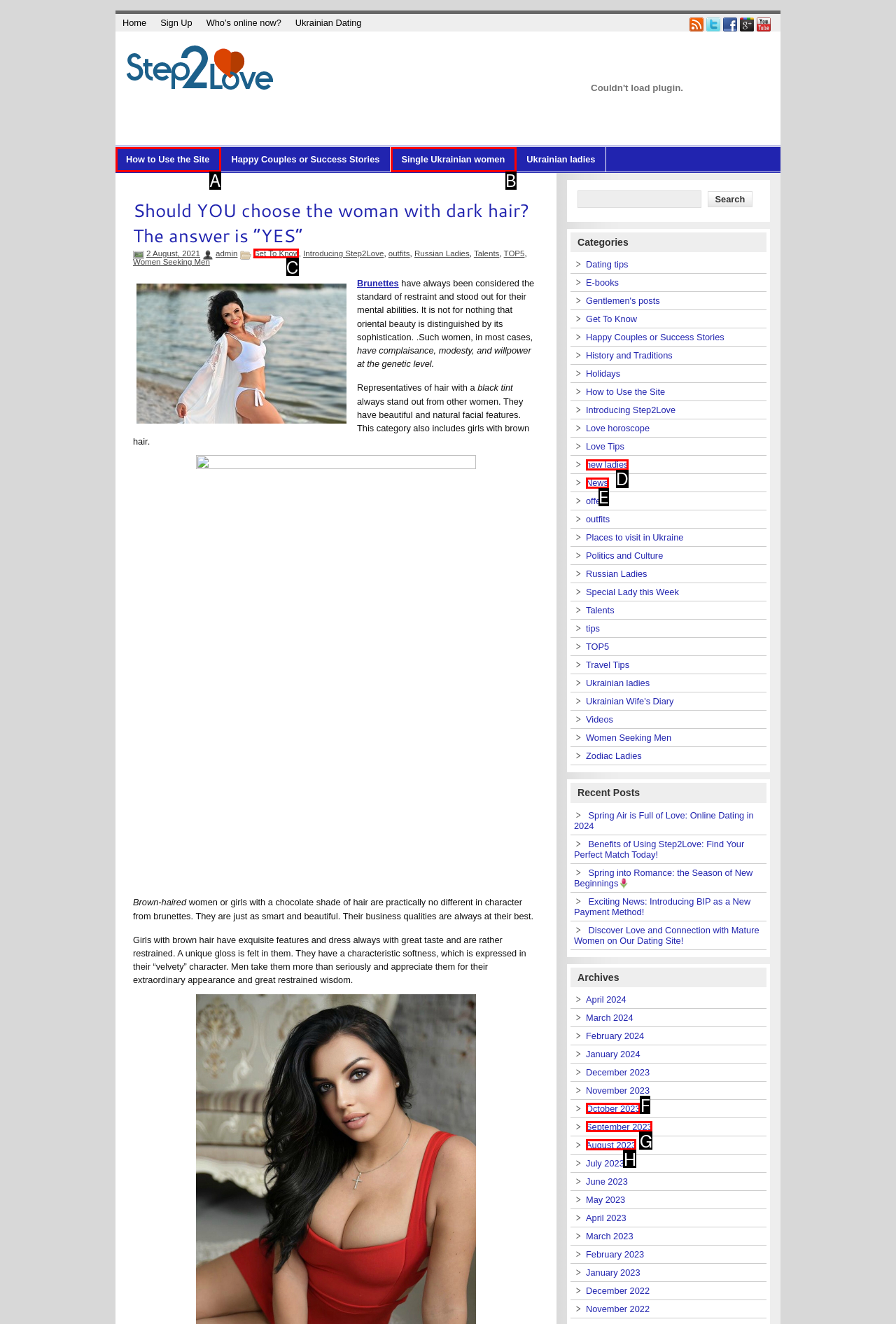From the given options, indicate the letter that corresponds to the action needed to complete this task: Click on the 'Get To Know' link. Respond with only the letter.

C